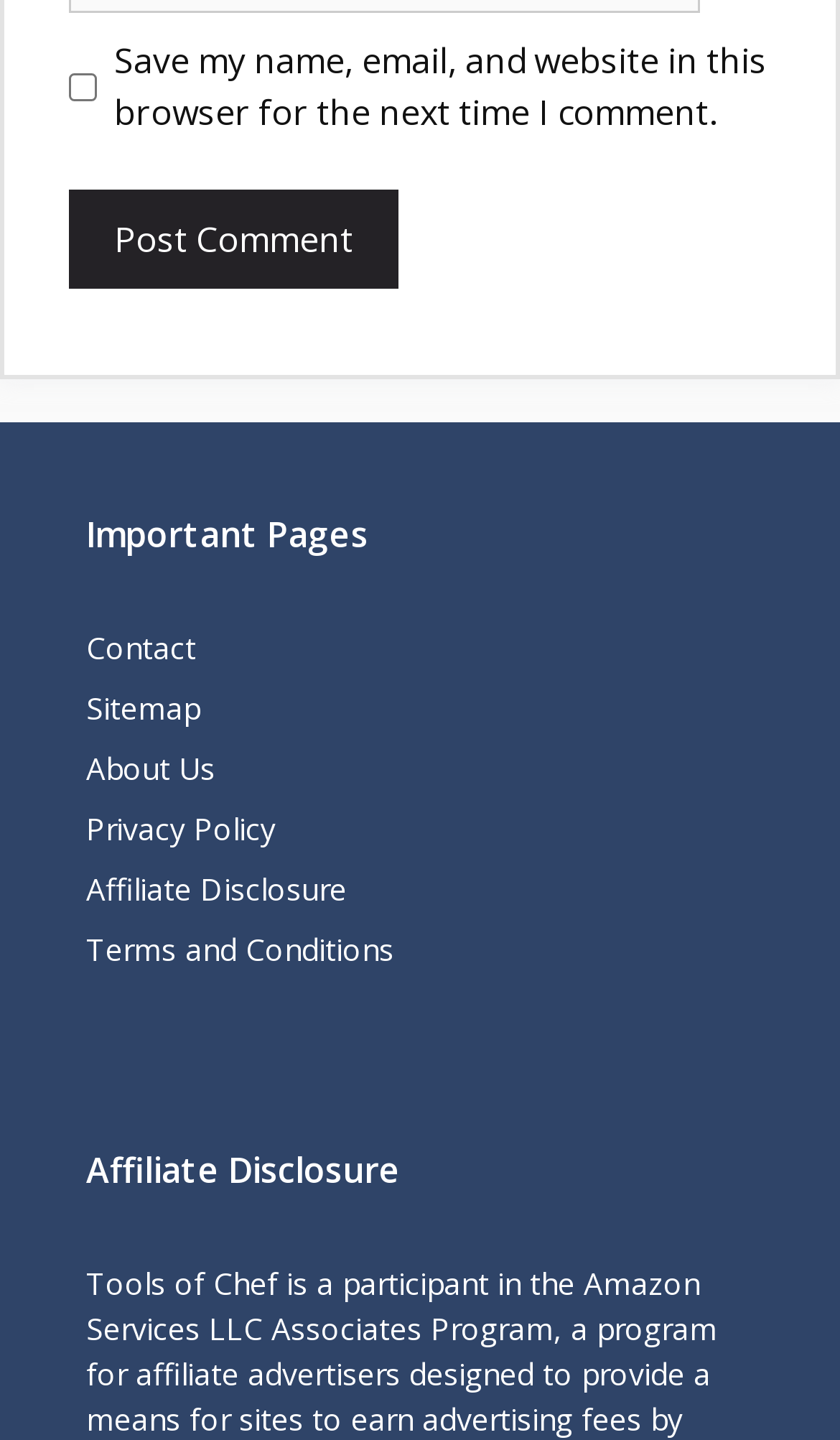By analyzing the image, answer the following question with a detailed response: How many links are under 'Important Pages'?

Under the heading 'Important Pages', there are six links: 'Contact', 'Sitemap', 'About Us', 'Privacy Policy', 'Affiliate Disclosure', and 'Terms and Conditions'.